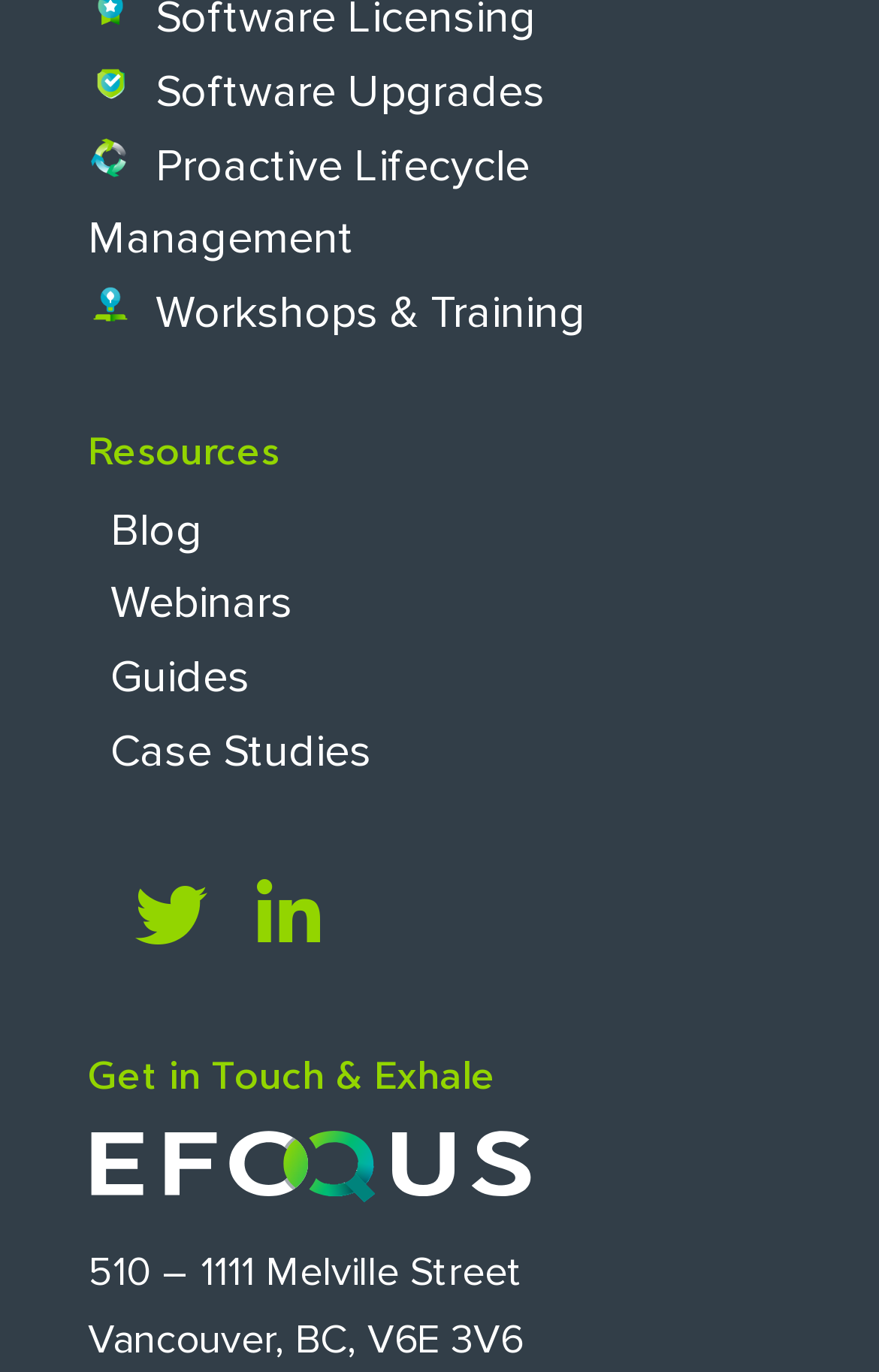Provide a one-word or brief phrase answer to the question:
What is the theme of the company's services?

Software and IT